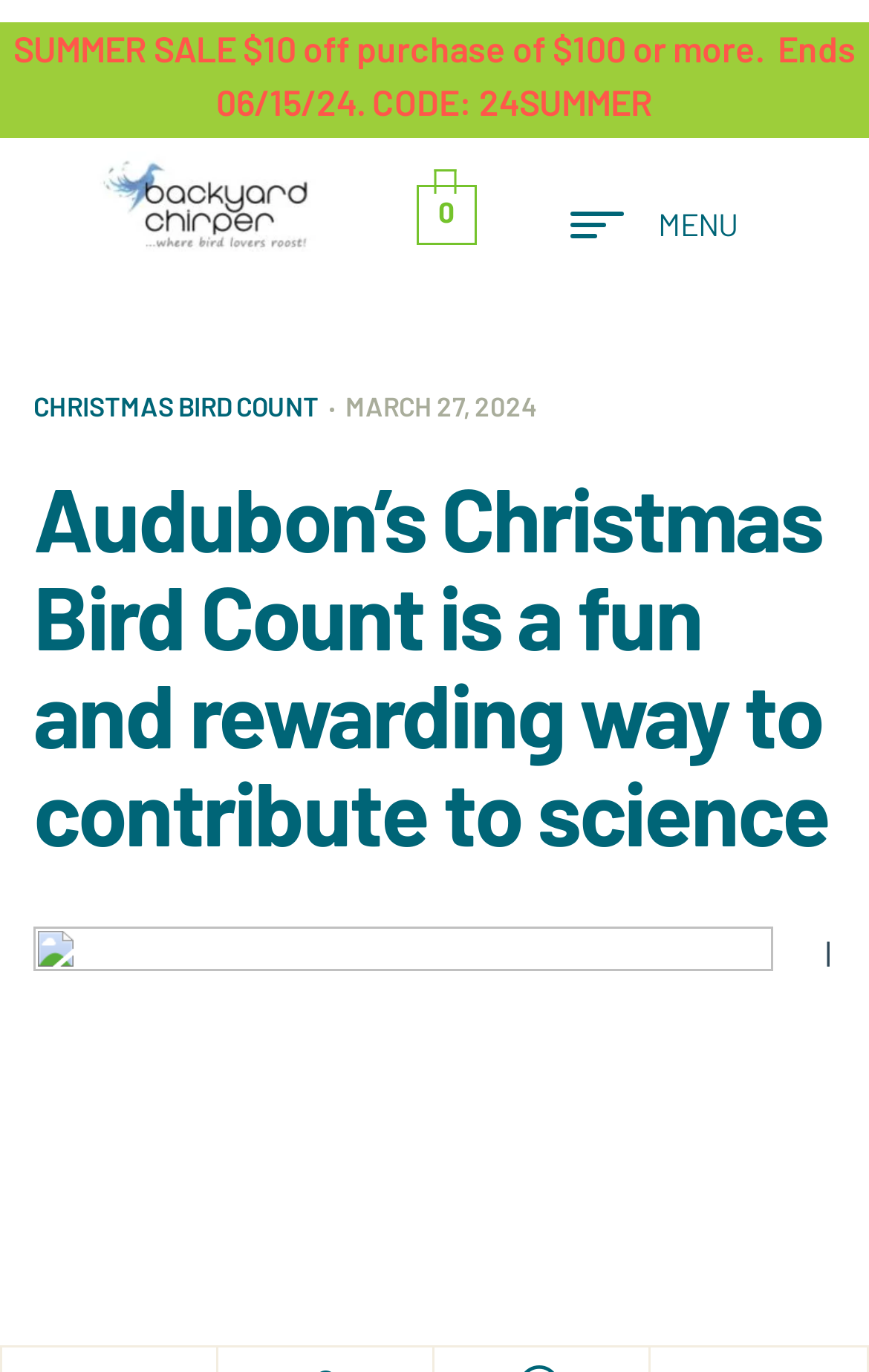Use a single word or phrase to answer this question: 
What is the main purpose of the Christmas Bird Count?

contribute to science